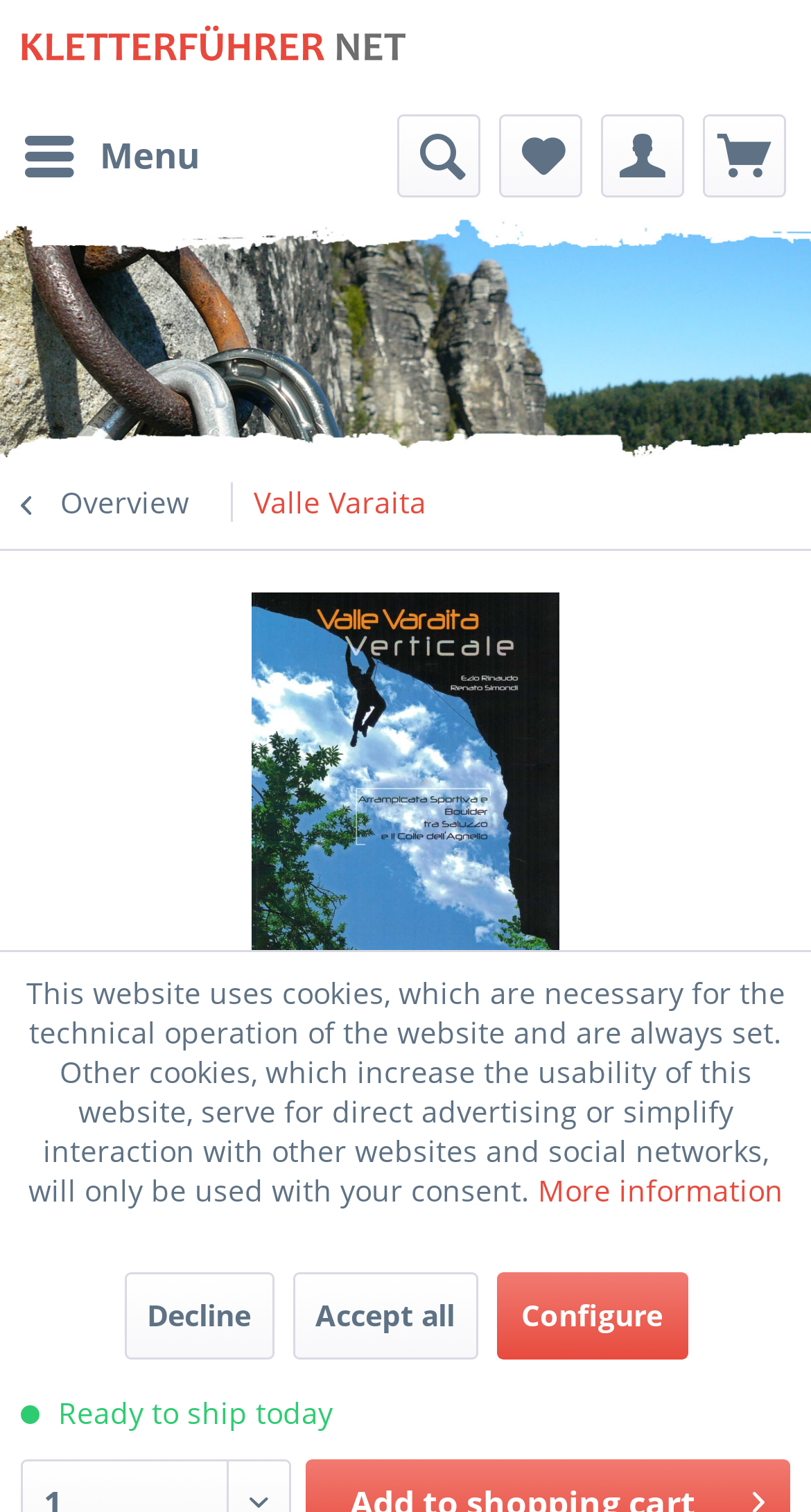What is the name of the climbing guidebook?
Make sure to answer the question with a detailed and comprehensive explanation.

I found the answer by looking at the image with the description 'climbing guidebook Valle Varaita Verticale' and the header with the same text. This suggests that the name of the climbing guidebook is Valle Varaita Verticale.